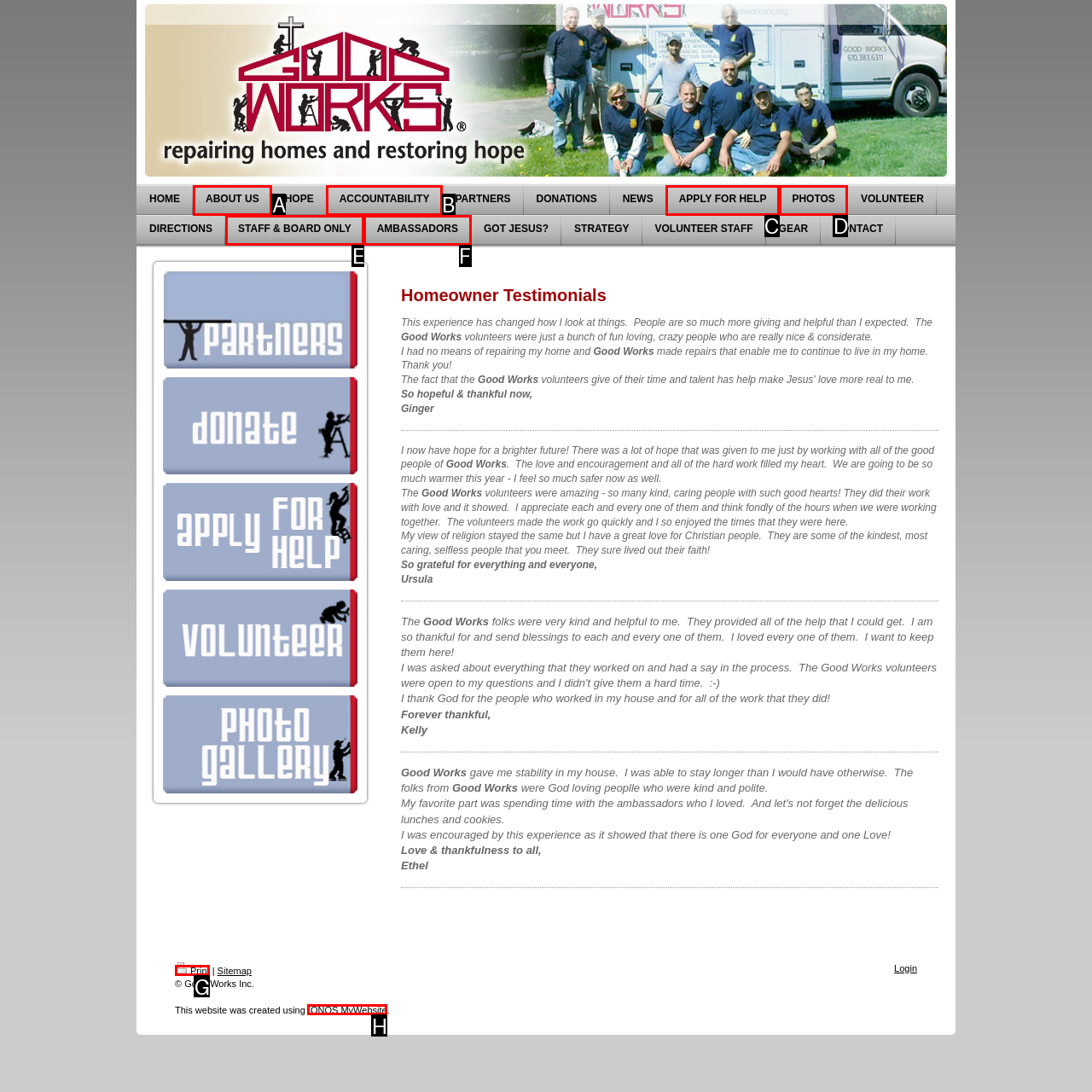Identify the option that corresponds to the given description: Apply For Help. Reply with the letter of the chosen option directly.

C